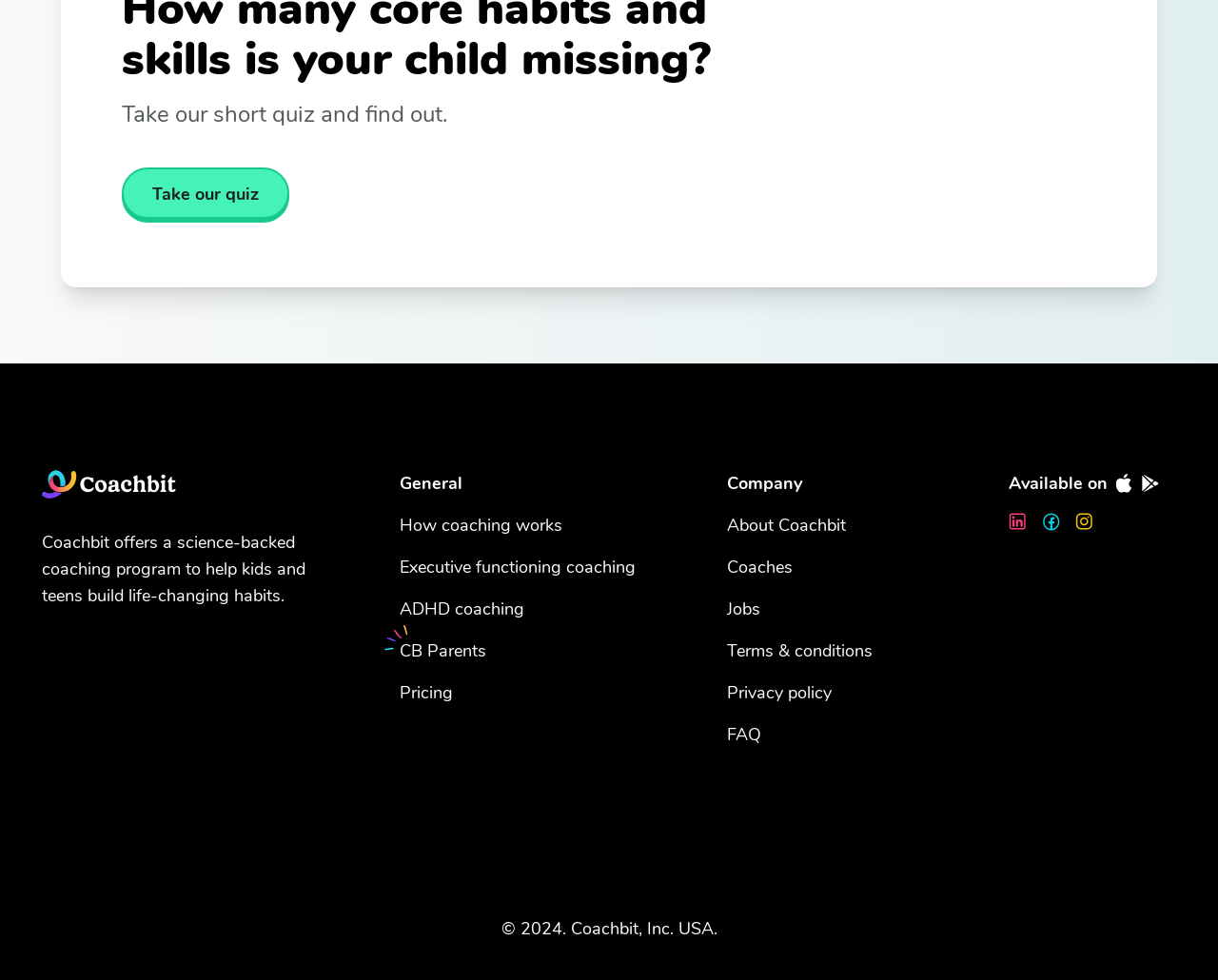Find and specify the bounding box coordinates that correspond to the clickable region for the instruction: "Take the quiz".

[0.1, 0.171, 0.238, 0.231]